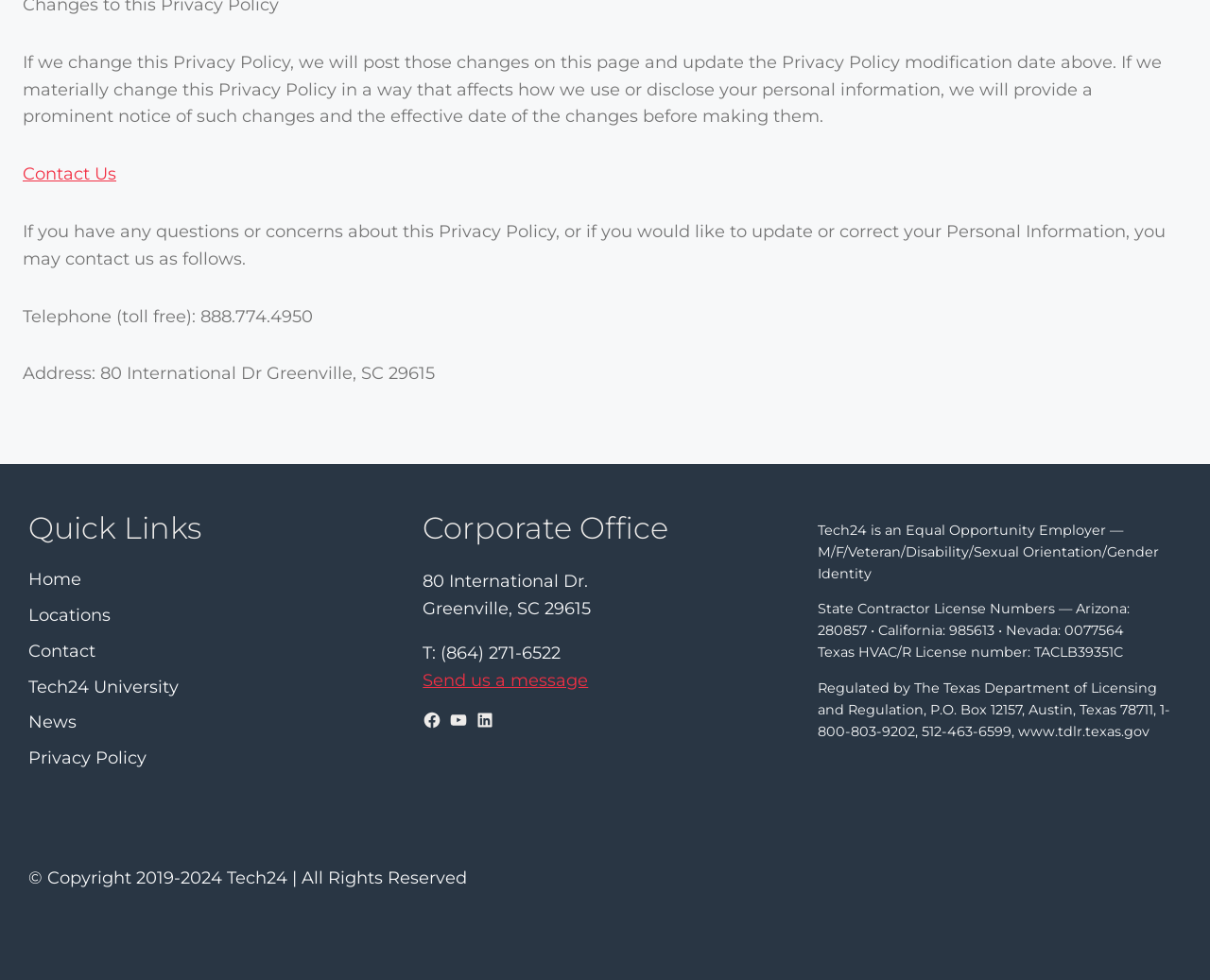What is the address of the Corporate Office?
Provide a fully detailed and comprehensive answer to the question.

I found the address by looking at the StaticText elements with the contents '80 International Dr.' and 'Greenville, SC 29615' which are located in the Corporate Office section of the page.